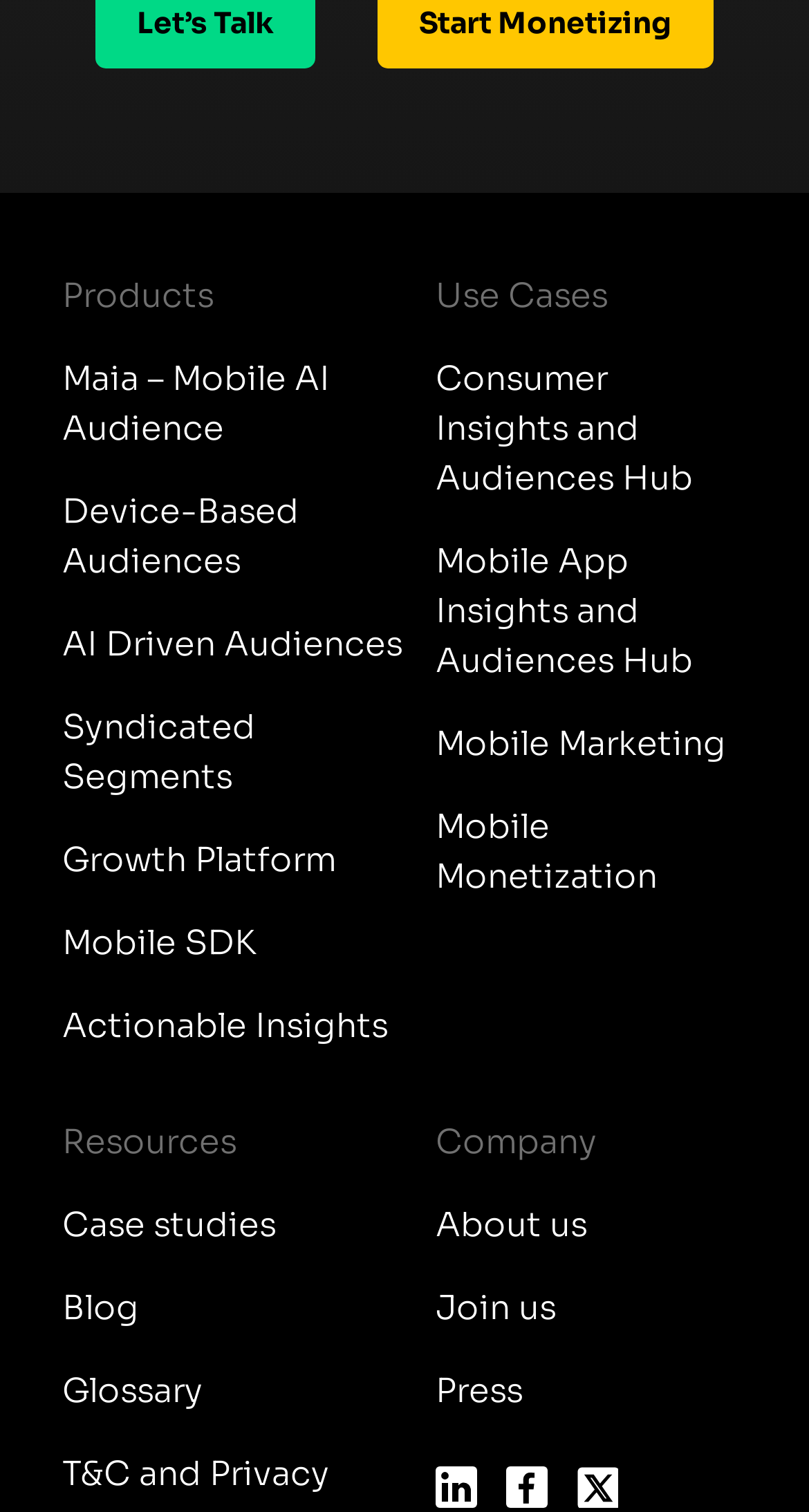Kindly determine the bounding box coordinates for the clickable area to achieve the given instruction: "View Maia – Mobile AI Audience".

[0.077, 0.223, 0.5, 0.311]